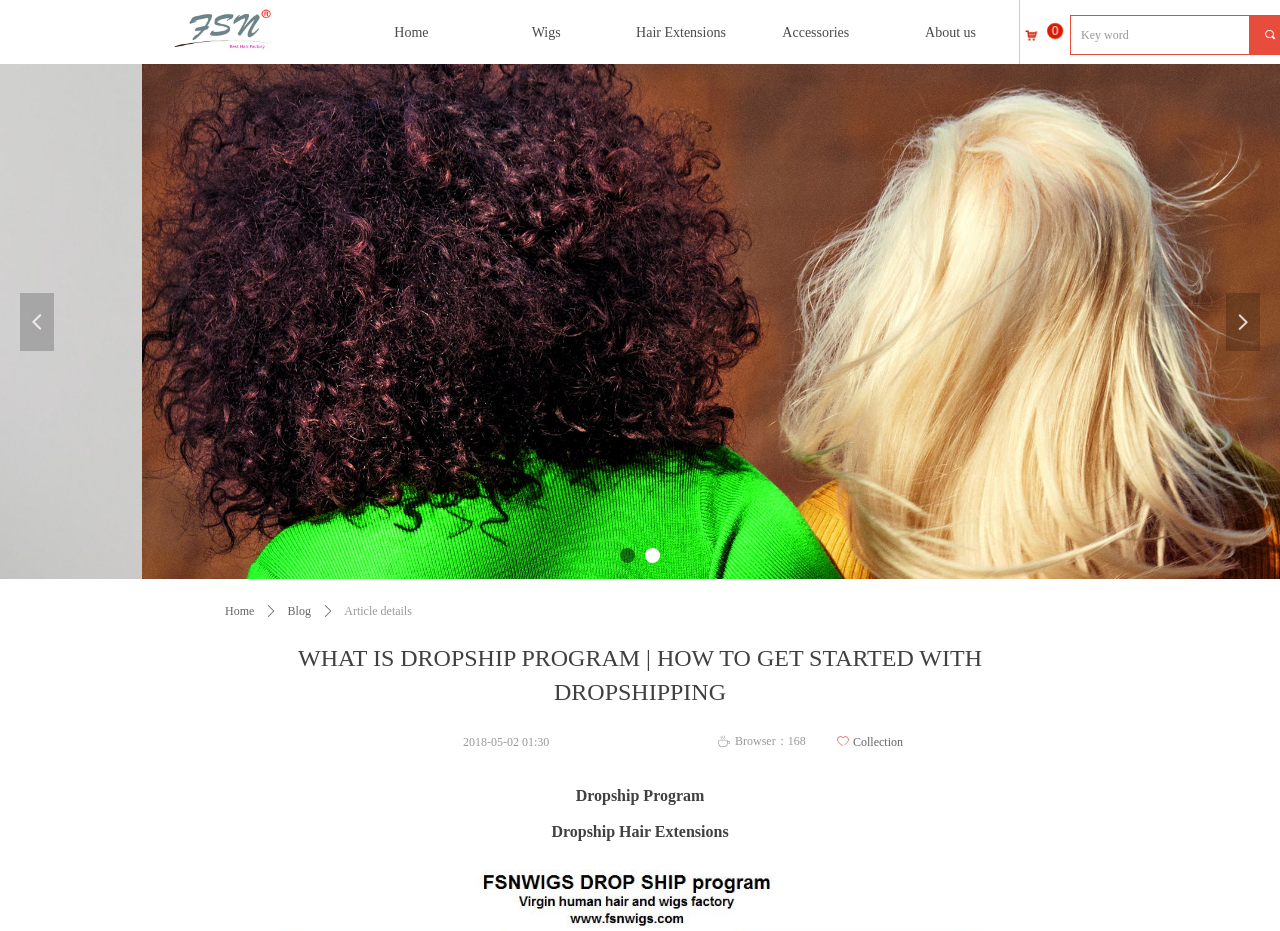What is the name of the company?
Provide a one-word or short-phrase answer based on the image.

FSN Wigs Inc